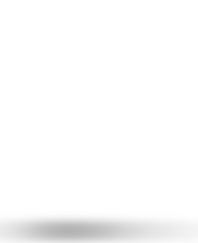Respond with a single word or phrase for the following question: 
Are video recordings available?

Yes